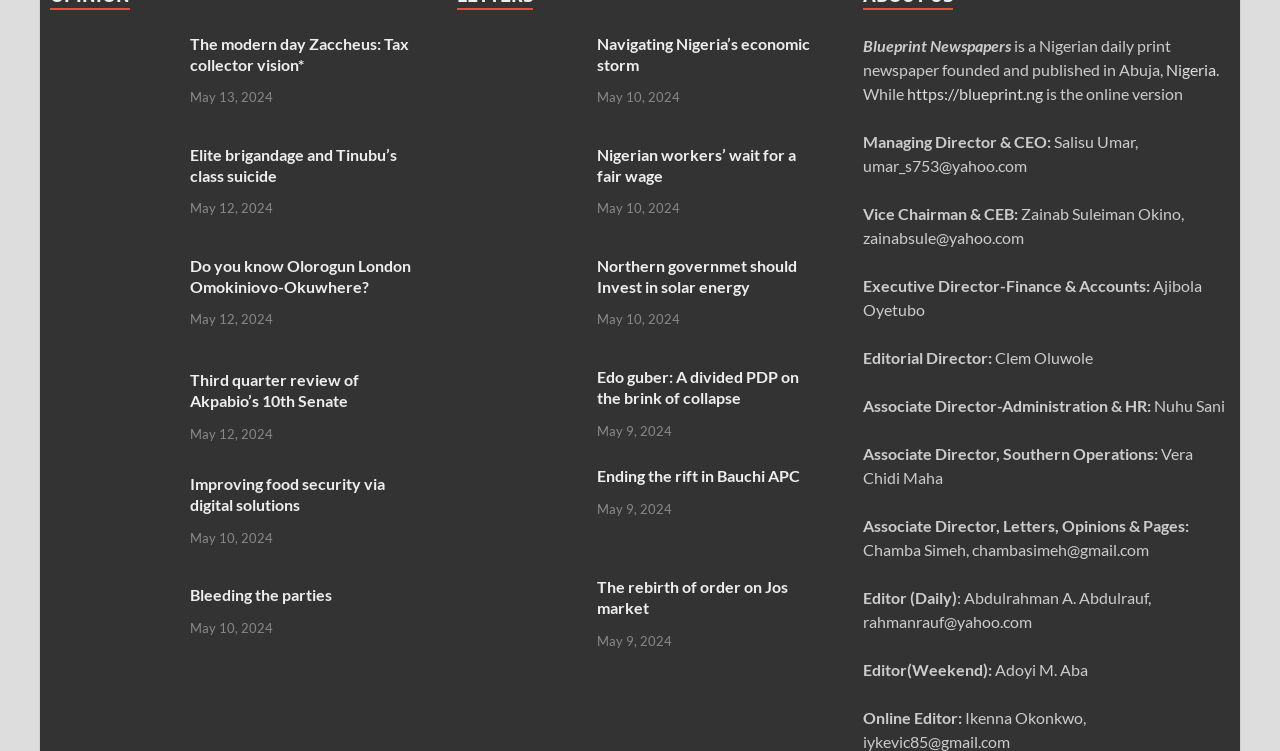Find and provide the bounding box coordinates for the UI element described with: "Nigeria".

[0.911, 0.389, 0.95, 0.414]